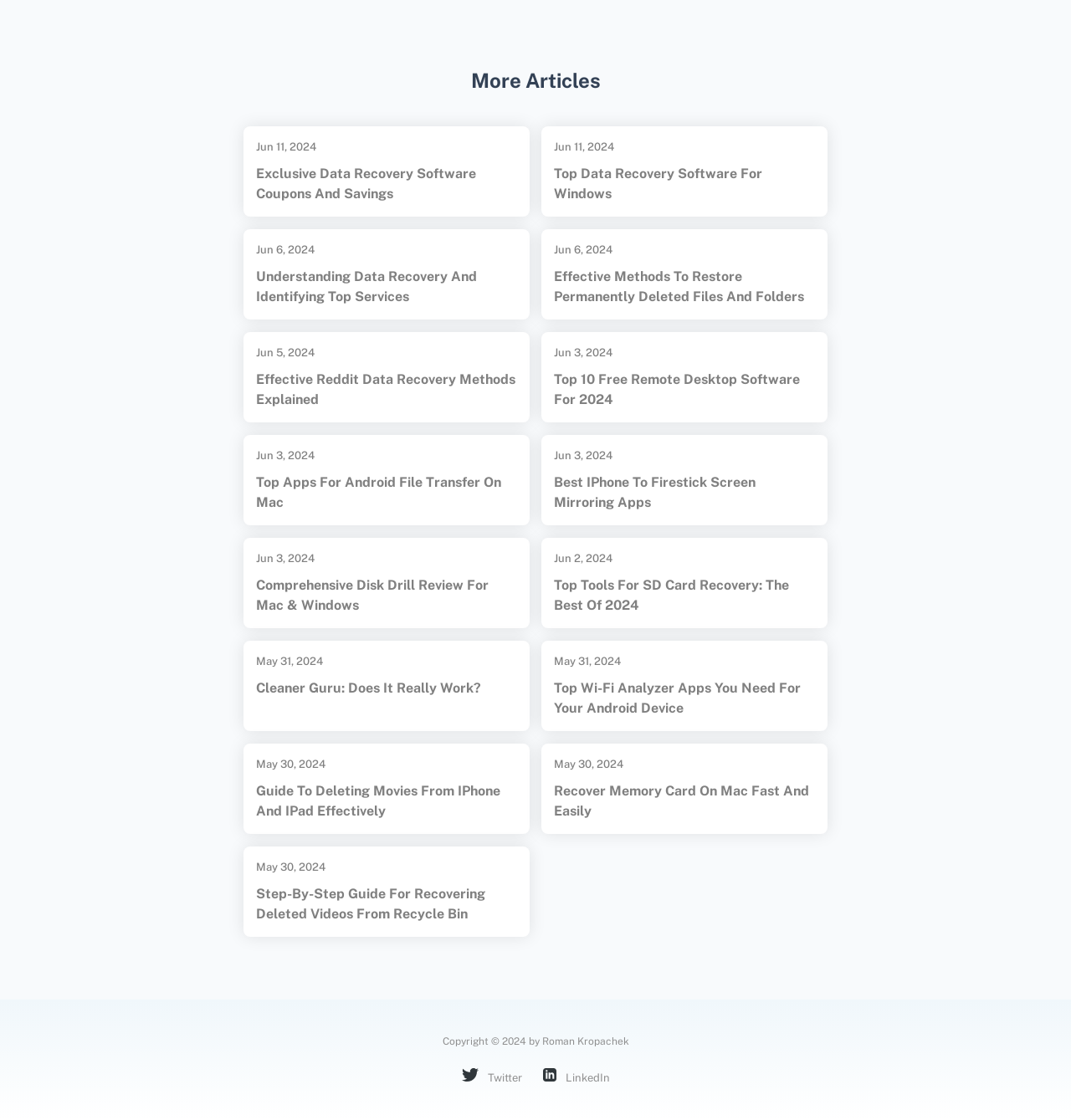What type of content is 'Exclusive Data Recovery Software Coupons And Savings'?
Can you provide an in-depth and detailed response to the question?

Based on the context and formatting, 'Exclusive Data Recovery Software Coupons And Savings' appears to be an article or link to a resource related to data recovery software, likely providing discounts or promotions.